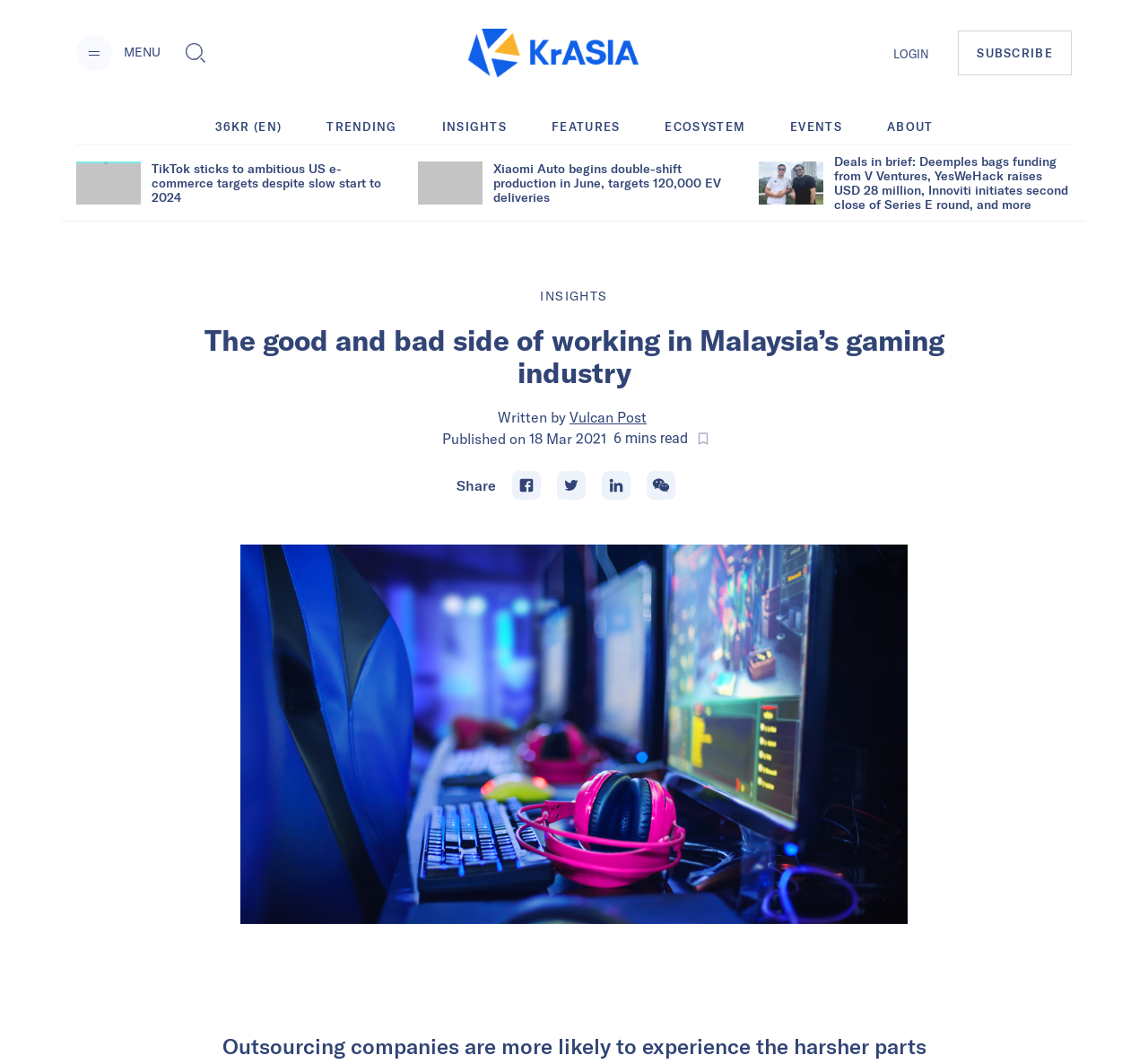What is the name of the website?
Please ensure your answer is as detailed and informative as possible.

I determined the answer by looking at the link element with the text 'KrASIA' and an image with the same name, which is likely the logo of the website.